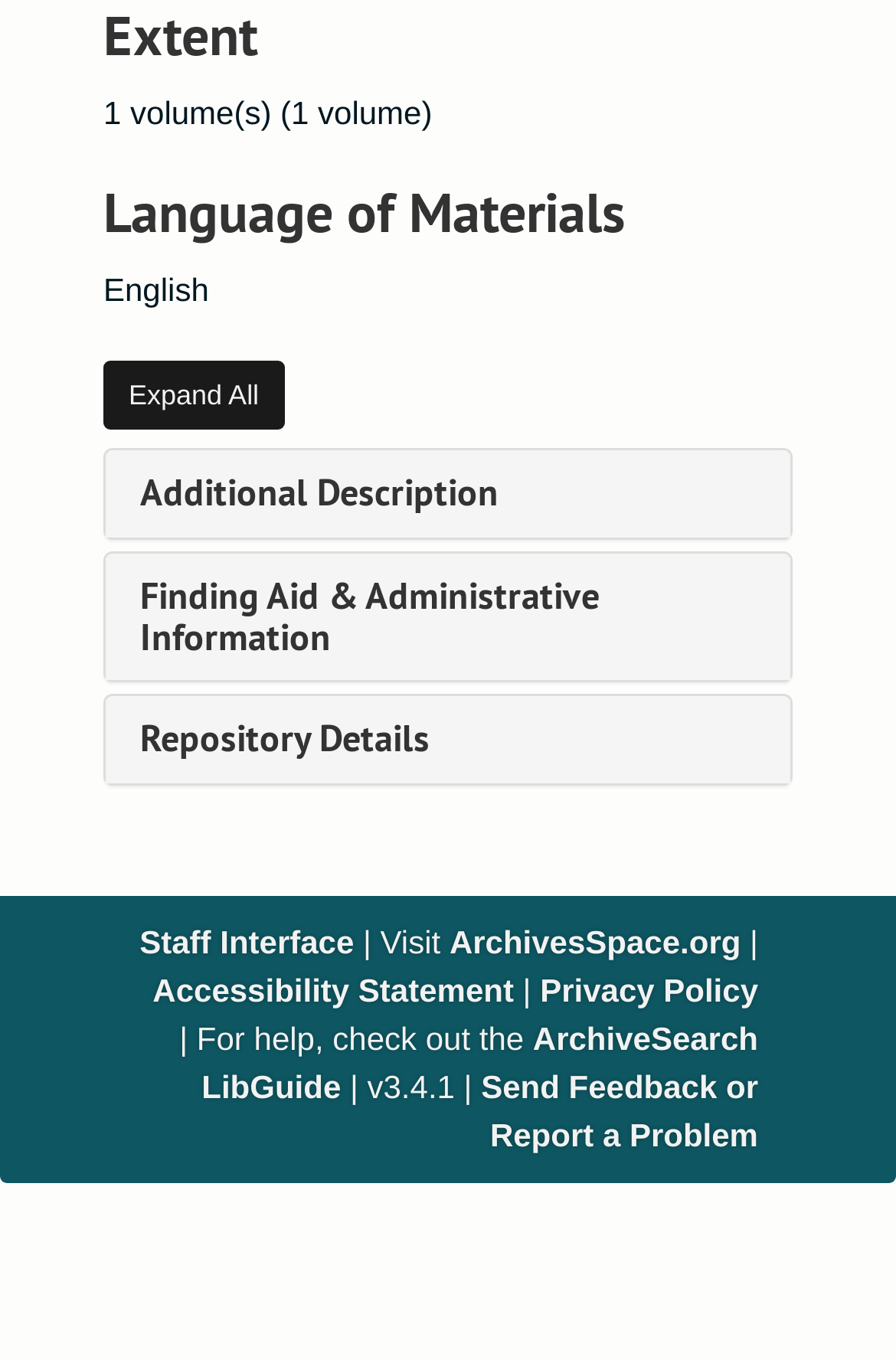Please determine the bounding box coordinates of the element's region to click in order to carry out the following instruction: "Click on LIKE US ON FACEBOOK". The coordinates should be four float numbers between 0 and 1, i.e., [left, top, right, bottom].

None